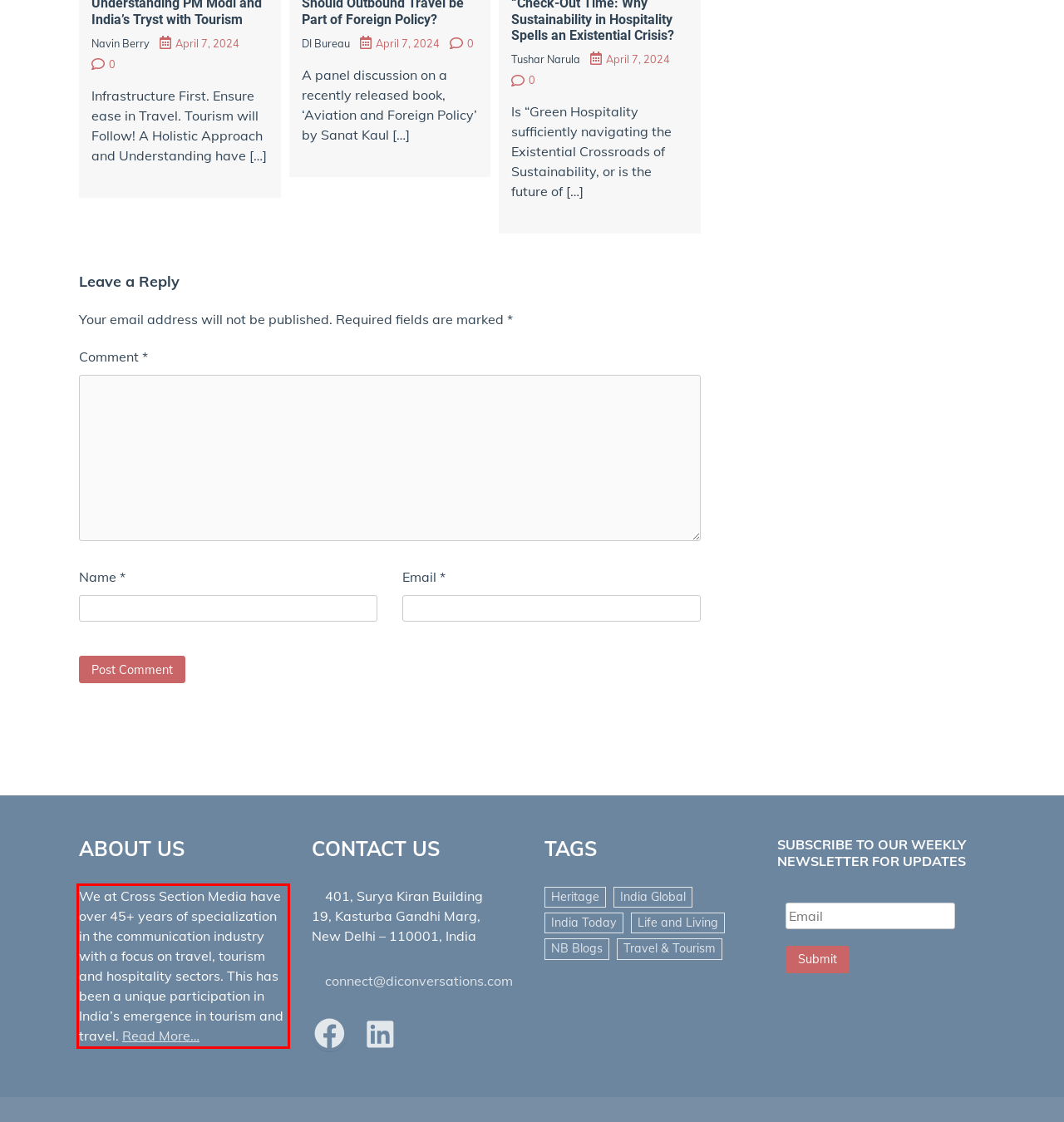Please take the screenshot of the webpage, find the red bounding box, and generate the text content that is within this red bounding box.

We at Cross Section Media have over 45+ years of specialization in the communication industry with a focus on travel, tourism and hospitality sectors. This has been a unique participation in India’s emergence in tourism and travel. Read More…